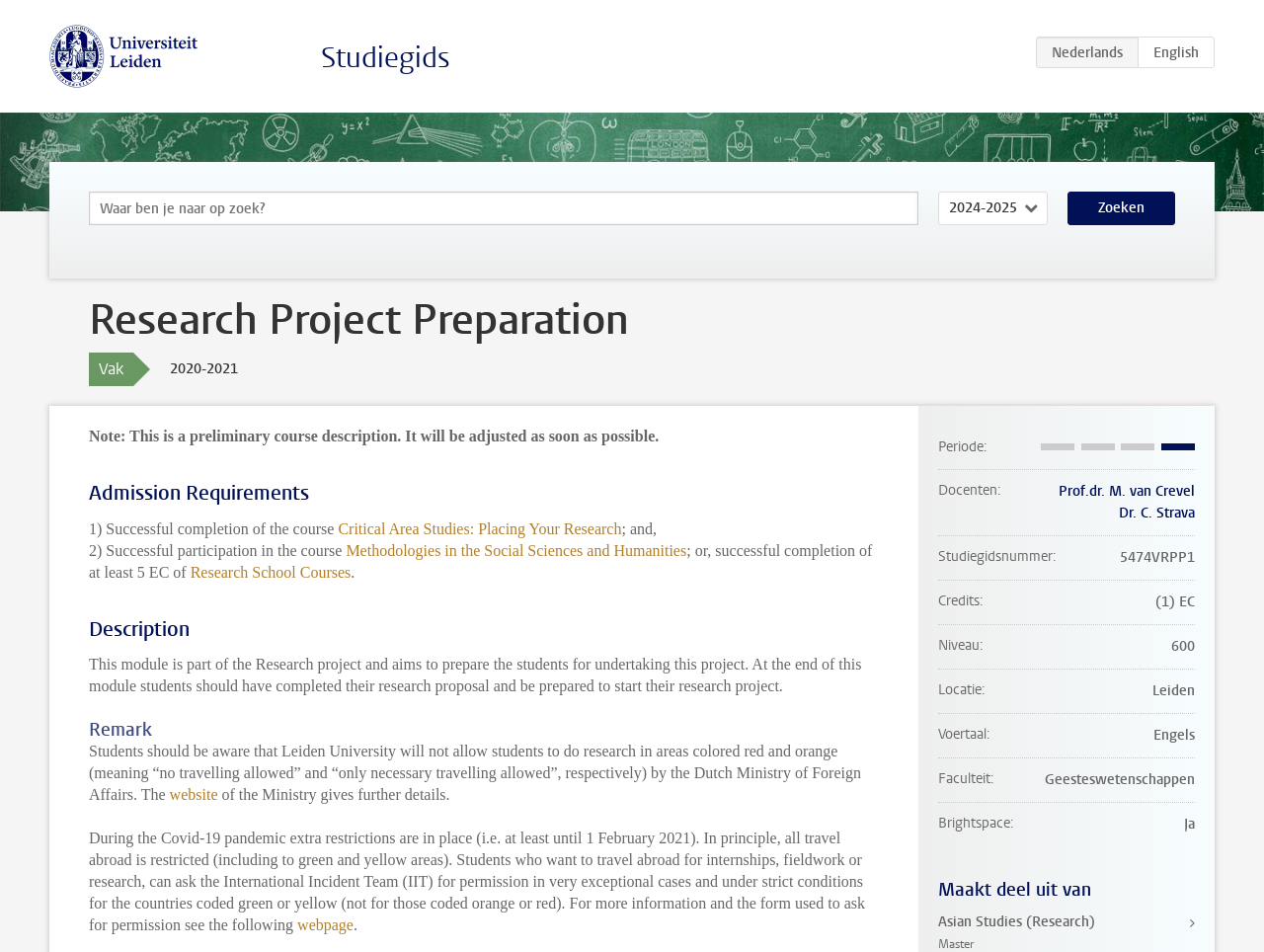Given the element description en, predict the bounding box coordinates for the UI element in the webpage screenshot. The format should be (top-left x, top-left y, bottom-right x, bottom-right y), and the values should be between 0 and 1.

[0.9, 0.038, 0.961, 0.072]